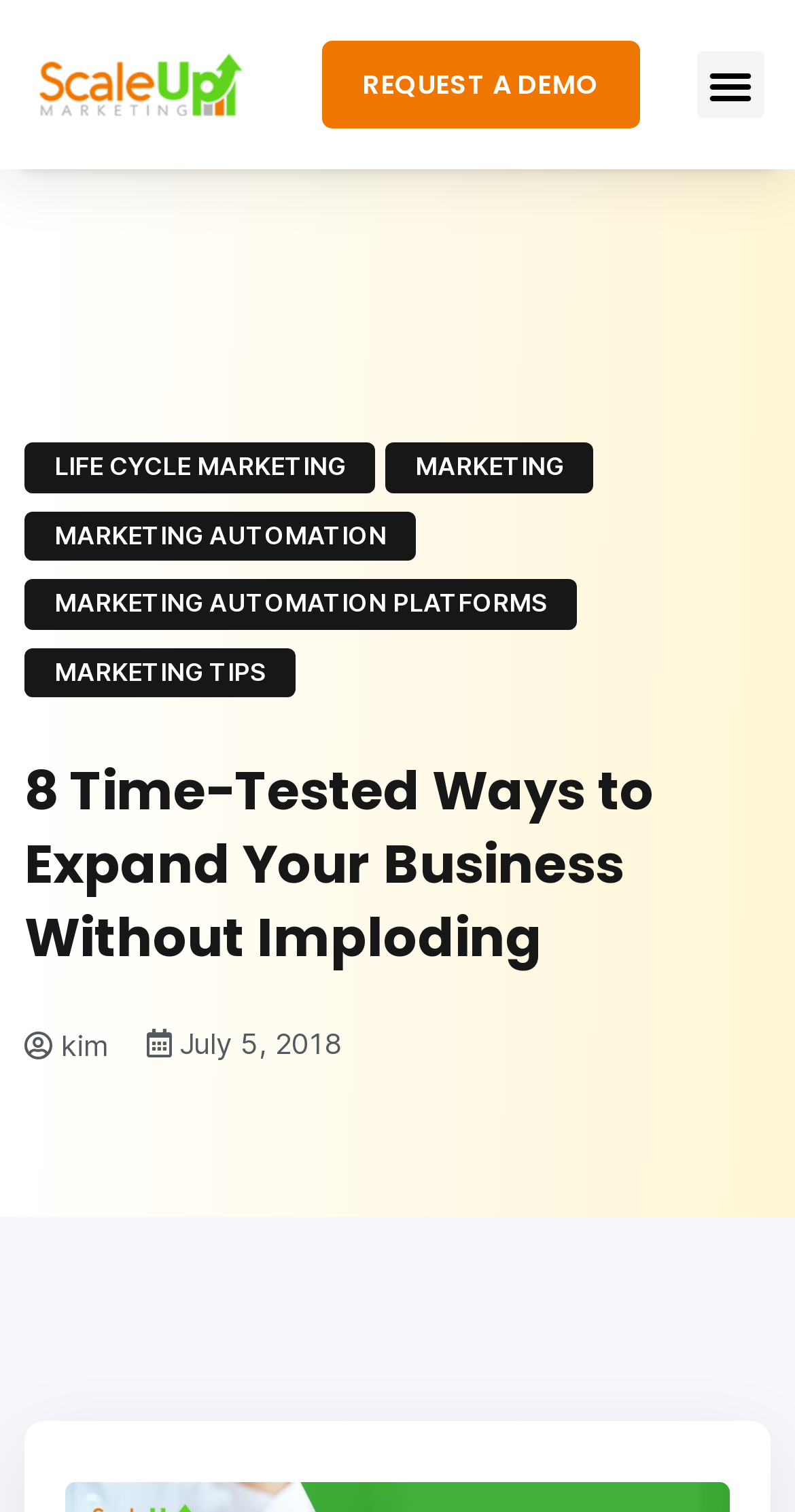Respond with a single word or phrase for the following question: 
How many links are in the main menu?

5